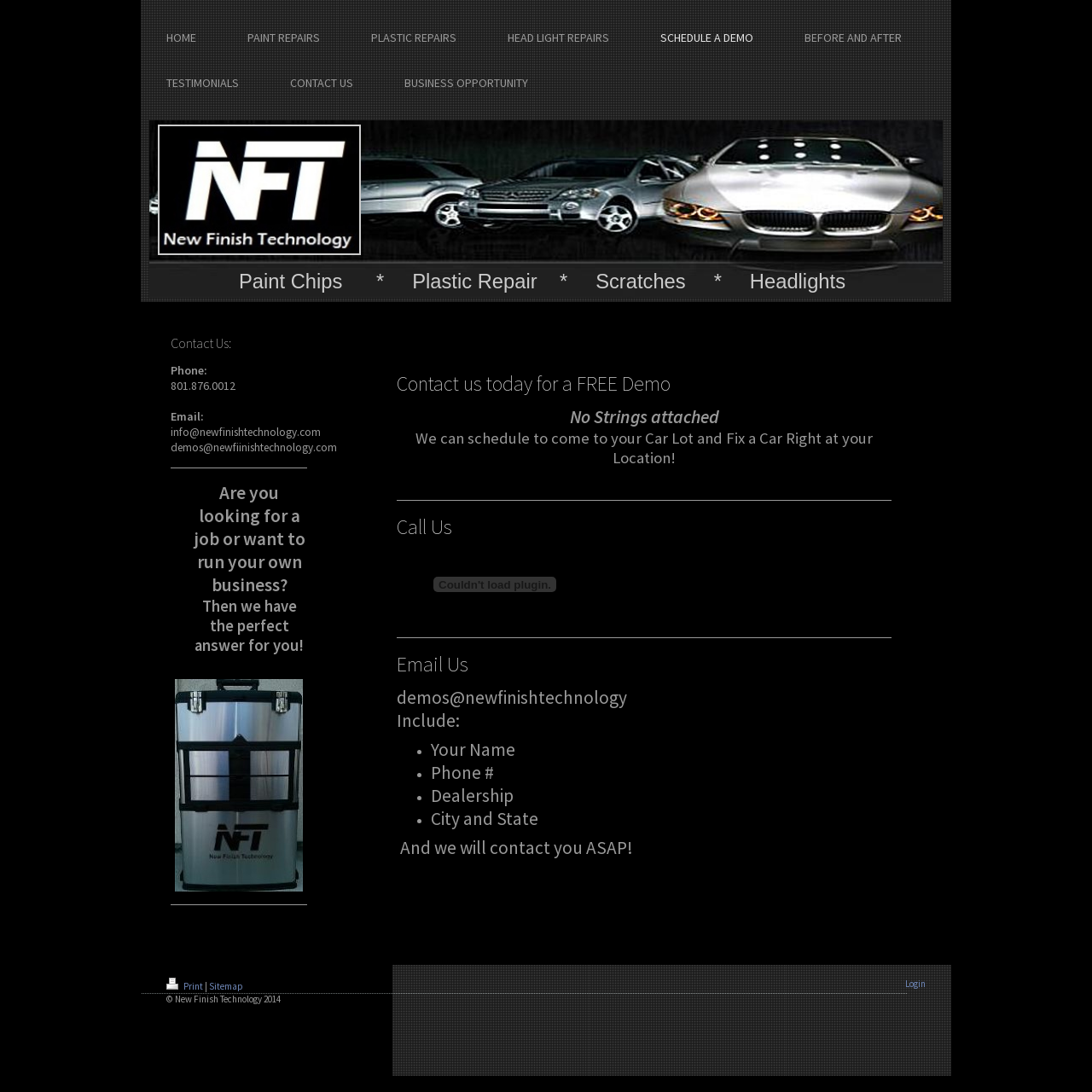Please identify the bounding box coordinates of the element that needs to be clicked to perform the following instruction: "Contact us today for a FREE Demo".

[0.363, 0.339, 0.816, 0.363]